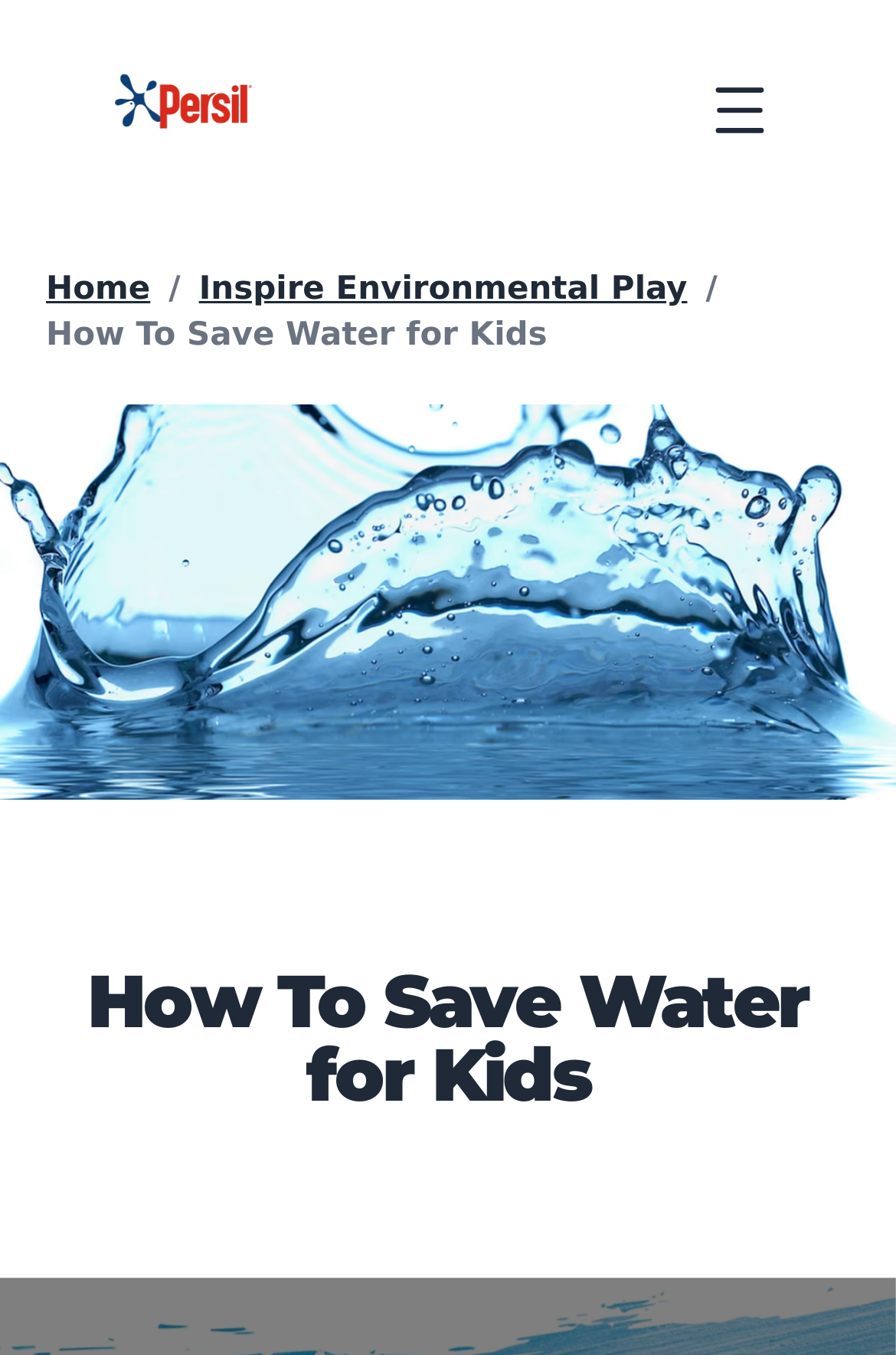Identify the primary heading of the webpage and provide its text.

How To Save Water for Kids